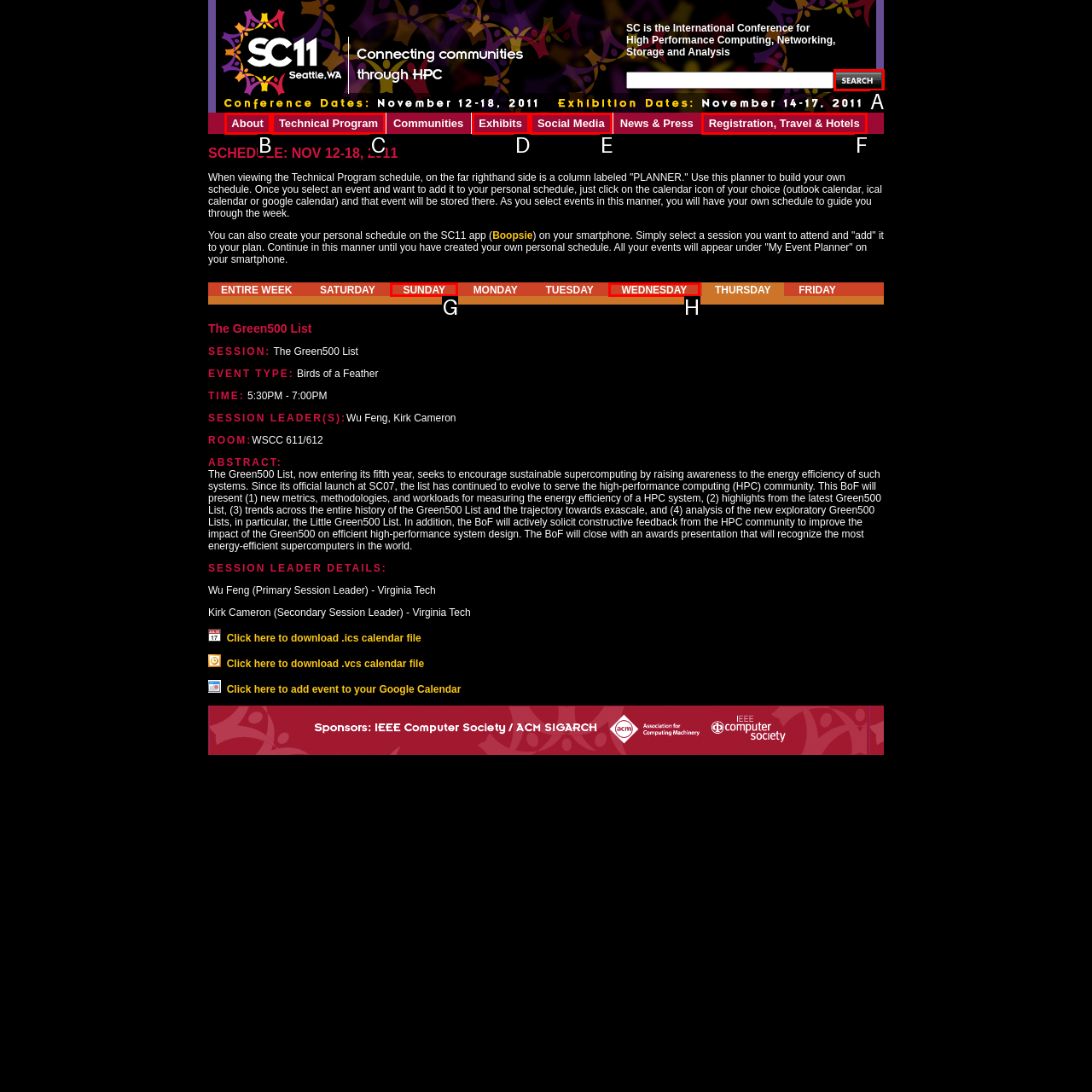Determine the option that best fits the description: Registration, Travel & Hotels
Reply with the letter of the correct option directly.

F